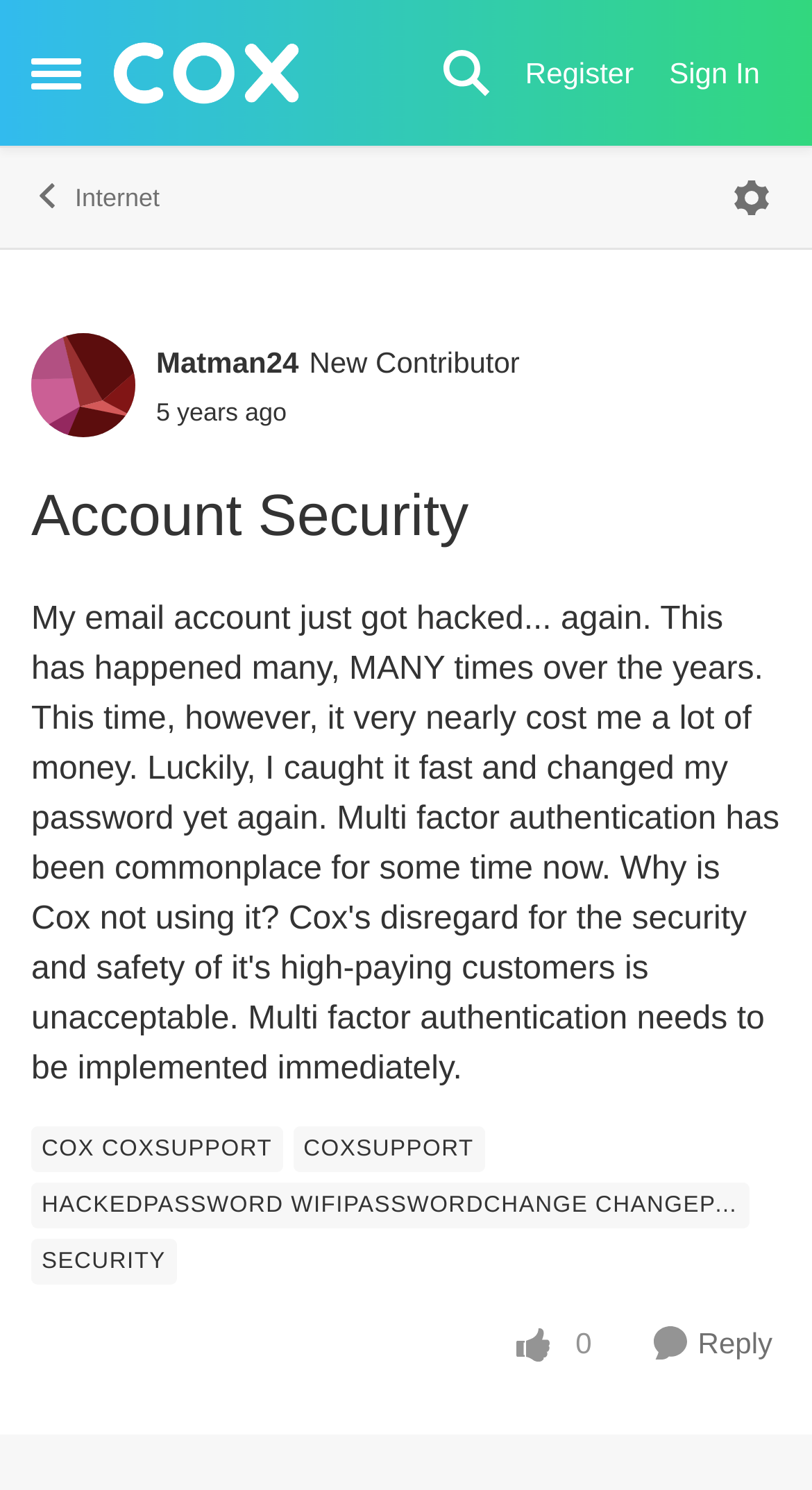Can you determine the bounding box coordinates of the area that needs to be clicked to fulfill the following instruction: "Sign in to your account"?

[0.798, 0.028, 0.962, 0.07]